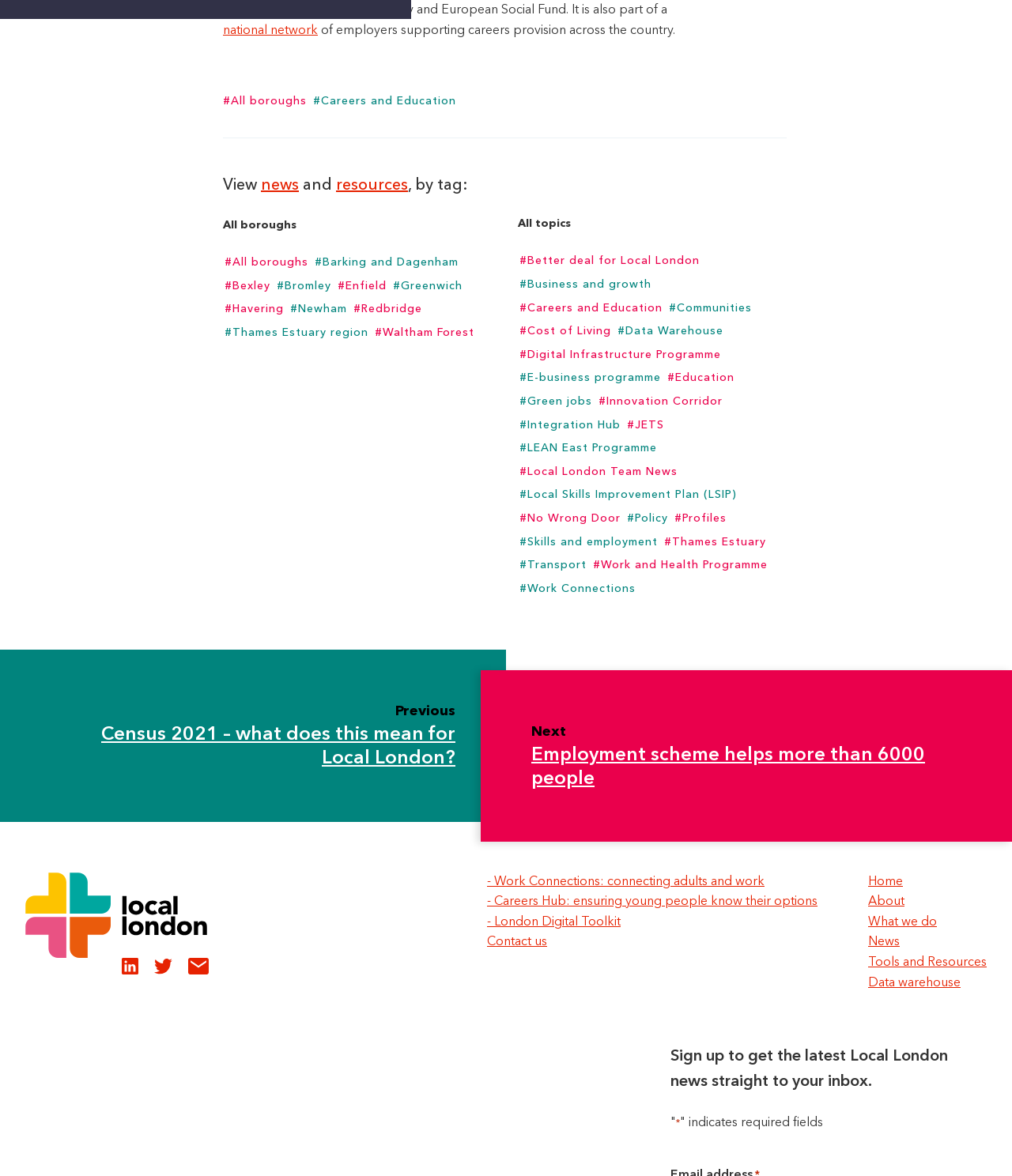Extract the bounding box coordinates for the UI element described by the text: "E-business programme". The coordinates should be in the form of [left, top, right, bottom] with values between 0 and 1.

[0.513, 0.317, 0.653, 0.326]